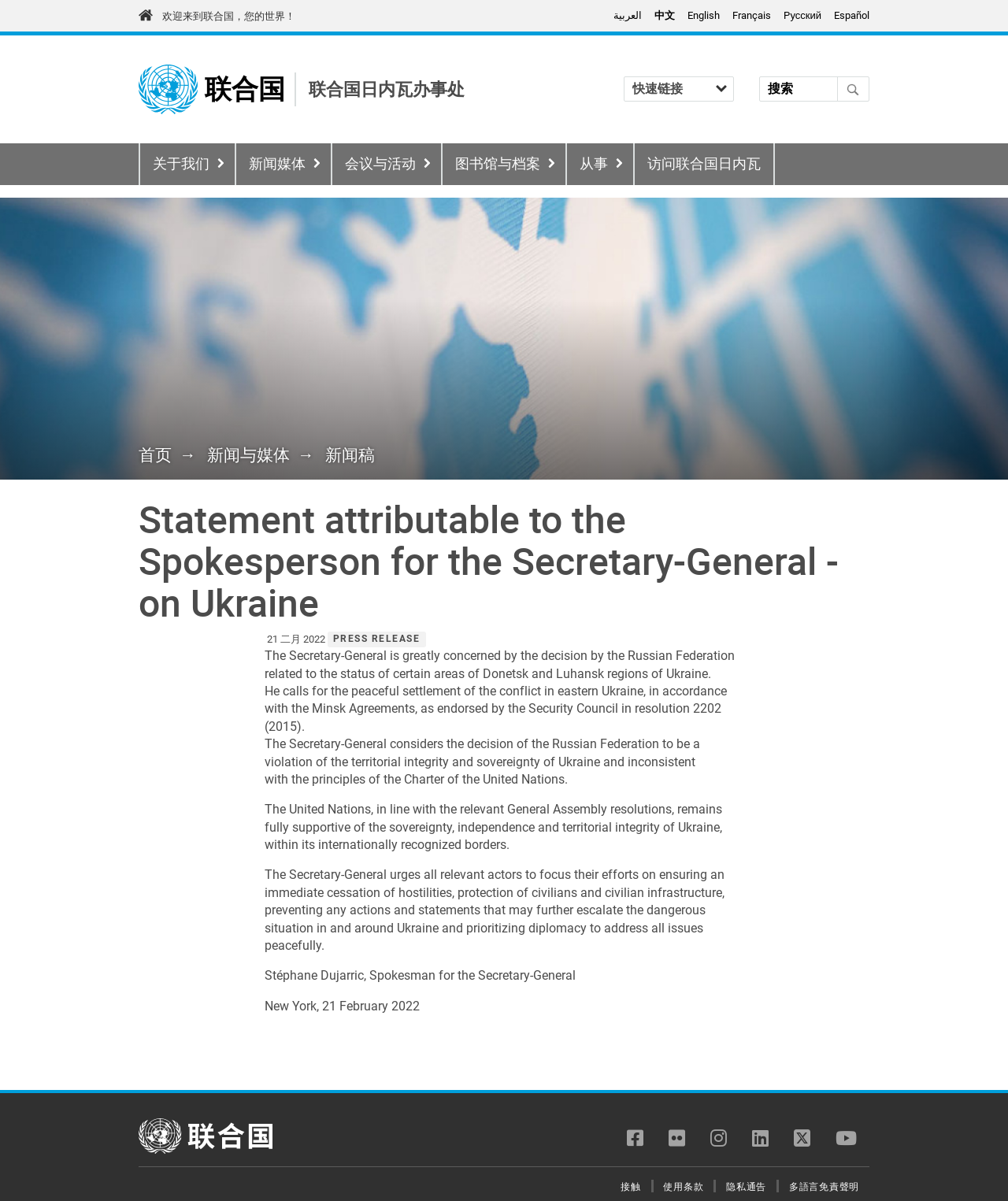Please give a succinct answer using a single word or phrase:
What is the language of the webpage?

Multiple languages